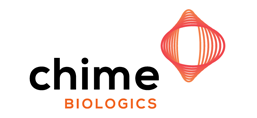What does the stylized element in the logo convey?
Using the image, provide a concise answer in one word or a short phrase.

Motion and innovation